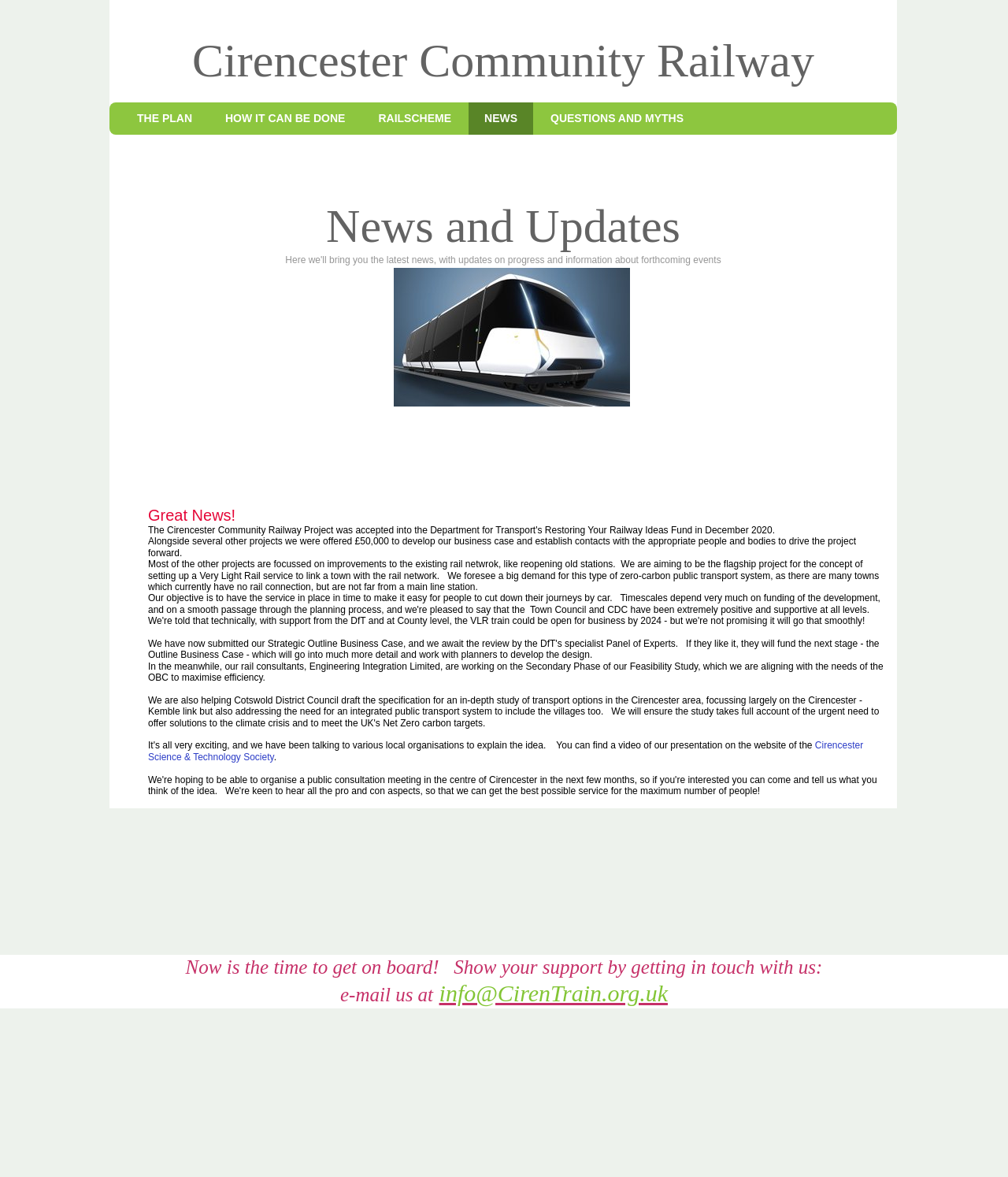Provide a thorough summary of the webpage.

The webpage is about Cirencester Community Railway, a project focused on setting up a Very Light Rail service to link the town with the rail network. At the top, there is a heading with the project's name. Below it, there are five links in a row, labeled "THE PLAN", "HOW IT CAN BE DONE", "RAILSCHEME", "NEWS", and "QUESTIONS AND MYTHS", which likely provide more information about the project's different aspects.

Underneath these links, there is a heading "News and Updates" followed by a series of paragraphs. The first paragraph starts with "Great News!" and announces that the project has been offered £50,000 to develop its business case. The subsequent paragraphs provide more details about the project's goals and progress, including the concept of Very Light Rail service and the current status of the Feasibility Study.

On the right side of the "Great News!" paragraph, there is a link to the Cirencester Science & Technology Society. Below the paragraphs, there is a call to action, "Now is the time to get on board! Show your support by getting in touch with us:", followed by a heading with the project's email address, "info@CirenTrain.org.uk", which is also a clickable link.